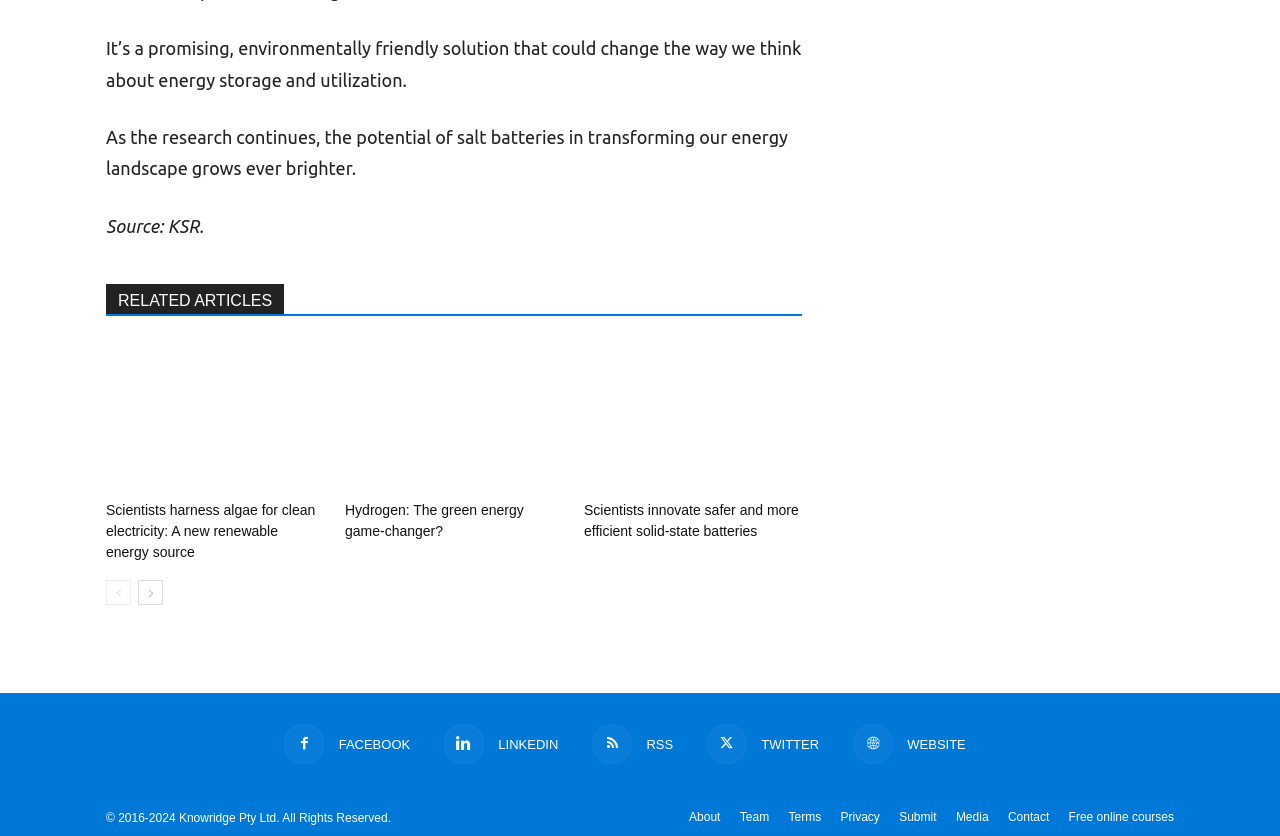What type of content is presented in the 'RELATED ARTICLES' section?
Answer with a single word or phrase, using the screenshot for reference.

Links to articles